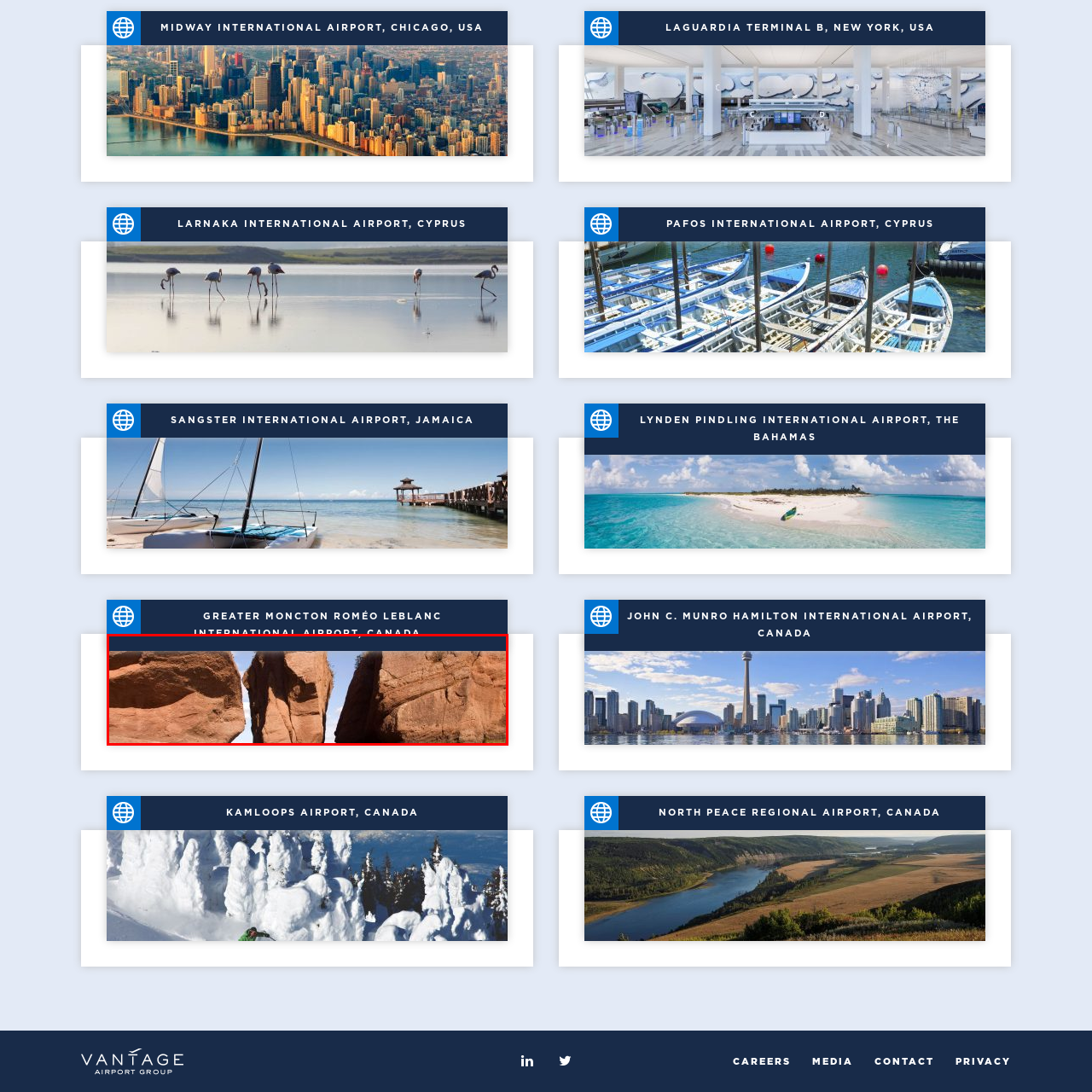Direct your attention to the image within the red boundary, What has carved the towering cliffs?
 Respond with a single word or phrase.

Tidal erosion